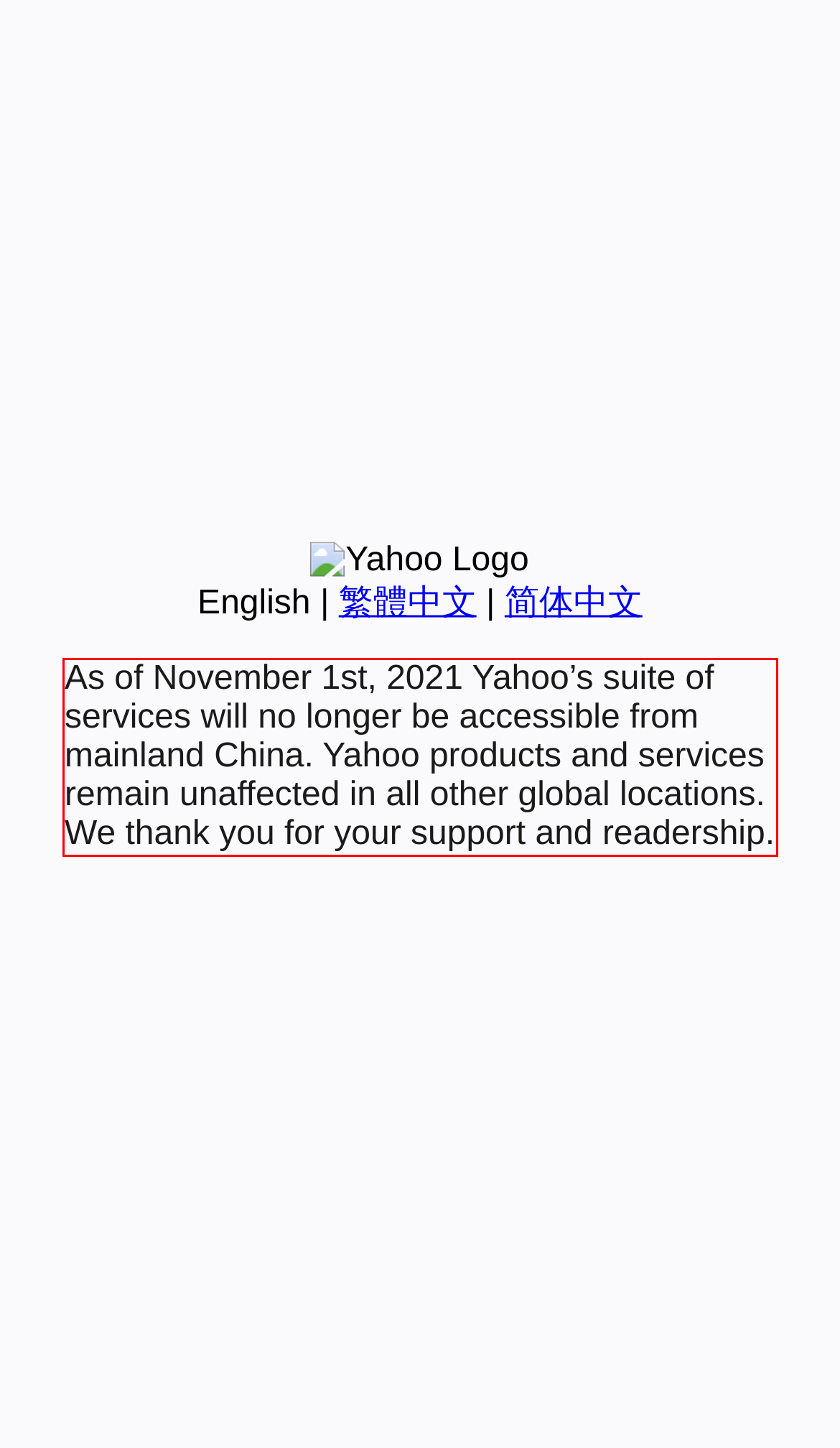Given a screenshot of a webpage containing a red bounding box, perform OCR on the text within this red bounding box and provide the text content.

As of November 1st, 2021 Yahoo’s suite of services will no longer be accessible from mainland China. Yahoo products and services remain unaffected in all other global locations. We thank you for your support and readership.